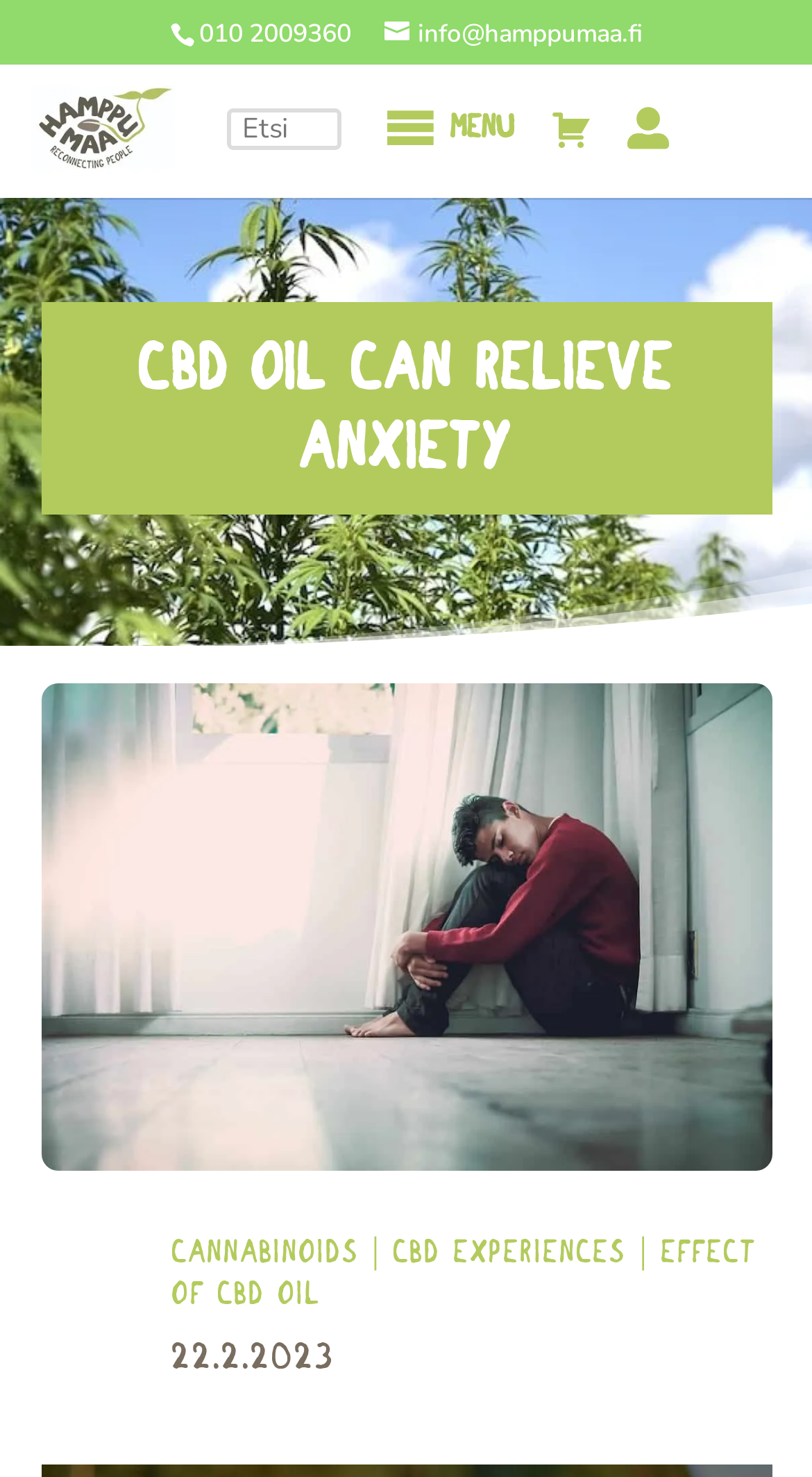Offer a thorough description of the webpage.

The webpage is about CBD oil and its relation to anxiety. At the top left, there is a logo of "Hamppumaa" with a link to the website. Next to it, there is a search box with a placeholder text "Etsi" (meaning "Search" in Finnish). On the top right, there are three icons: a menu icon, a bell icon, and a person icon, each with a link.

Below the top section, there is a heading that reads "CBD oil can relieve anxiety". Underneath the heading, there is a large image of a man sitting in a corner, looking anxious. 

On the left side of the page, there is a table of contents with three links: "cannabinoids", "CBD experiences", and "Effect of CBD oil". Each link is a subheading under the main topic. 

At the bottom of the page, there are two tables with icons and a date "22.2.2023". The icons are a copyright symbol and a calendar icon.